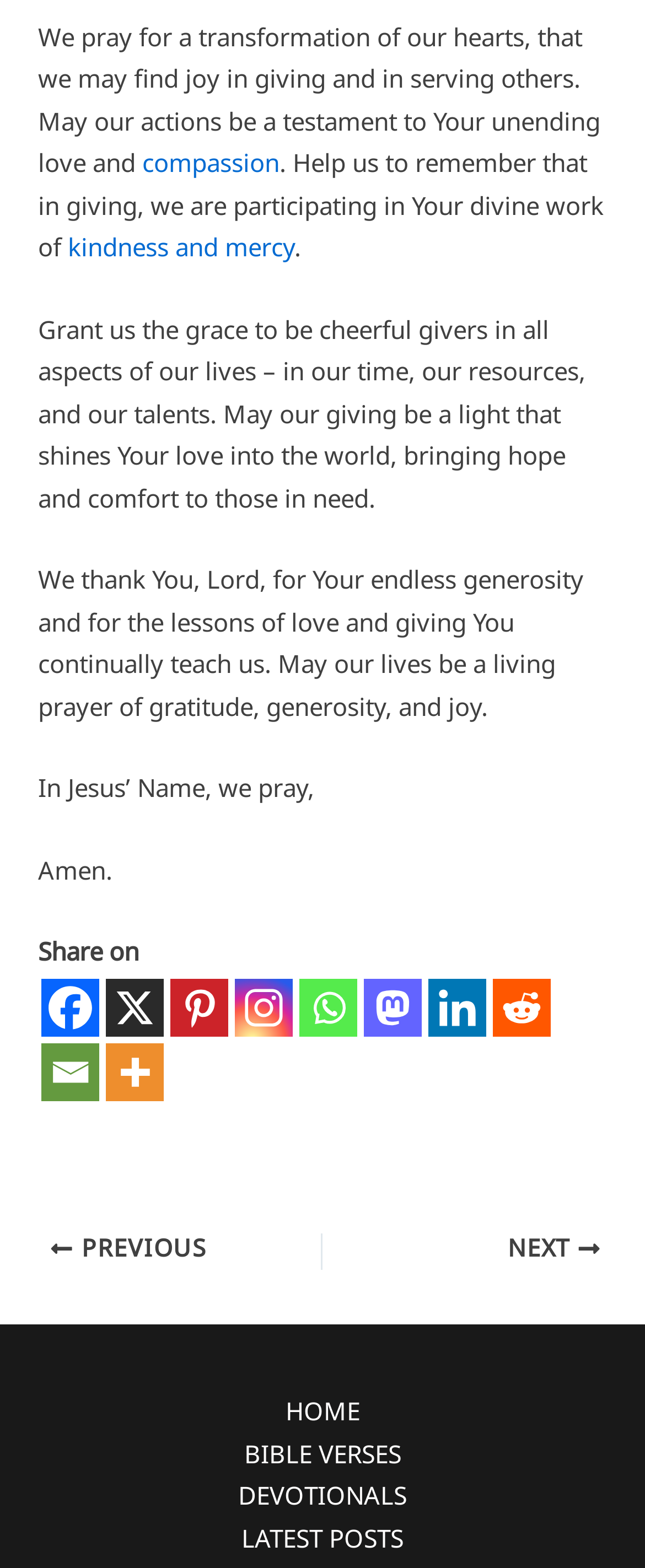Determine the bounding box of the UI element mentioned here: "Menu". The coordinates must be in the format [left, top, right, bottom] with values ranging from 0 to 1.

None